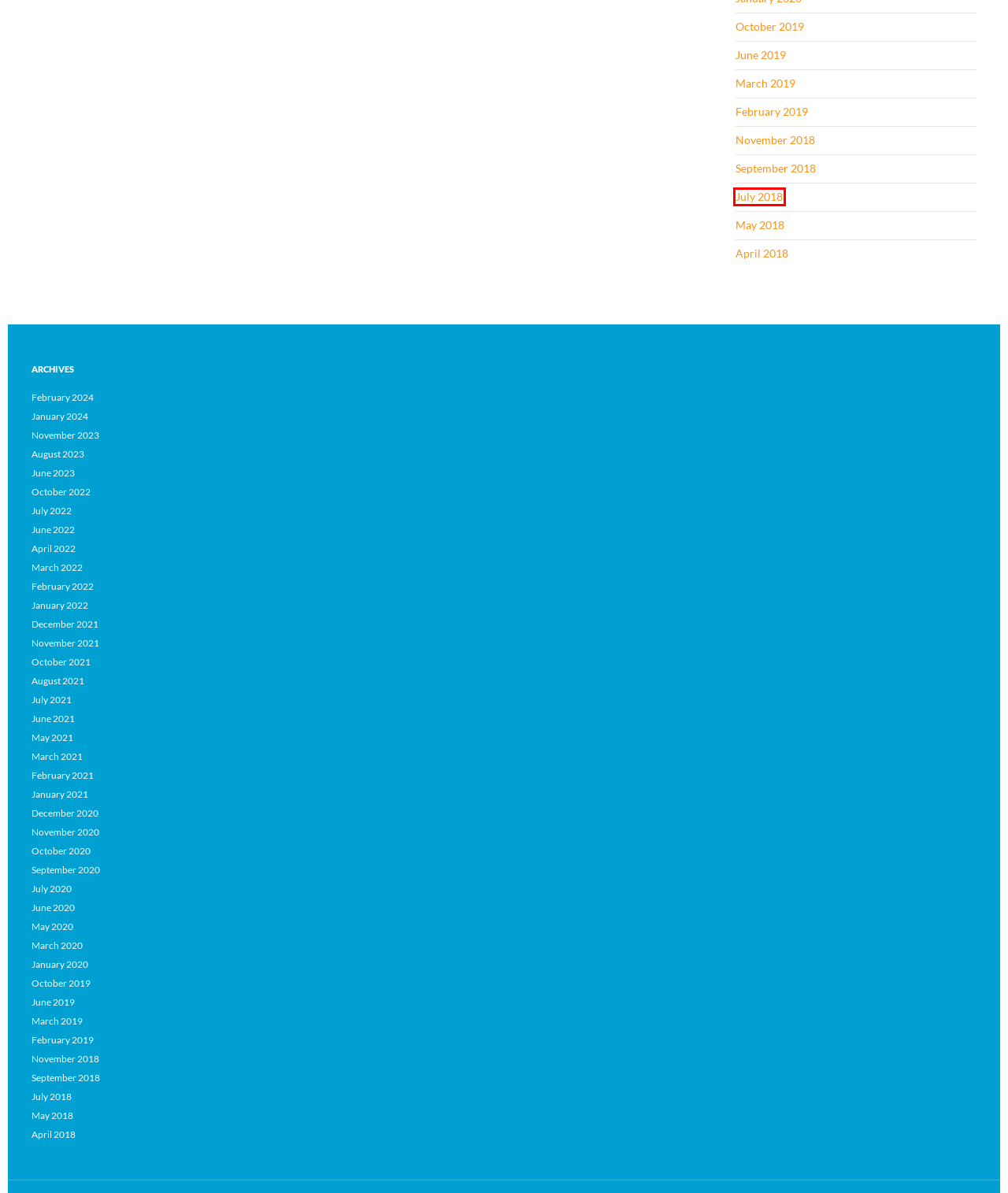Analyze the given webpage screenshot and identify the UI element within the red bounding box. Select the webpage description that best matches what you expect the new webpage to look like after clicking the element. Here are the candidates:
A. October | 2019 | News and blog pages
B. July | 2018 | News and blog pages
C. September | 2018 | News and blog pages
D. April | 2018 | News and blog pages
E. May | 2018 | News and blog pages
F. February | 2019 | News and blog pages
G. November | 2018 | News and blog pages
H. June | 2019 | News and blog pages

B